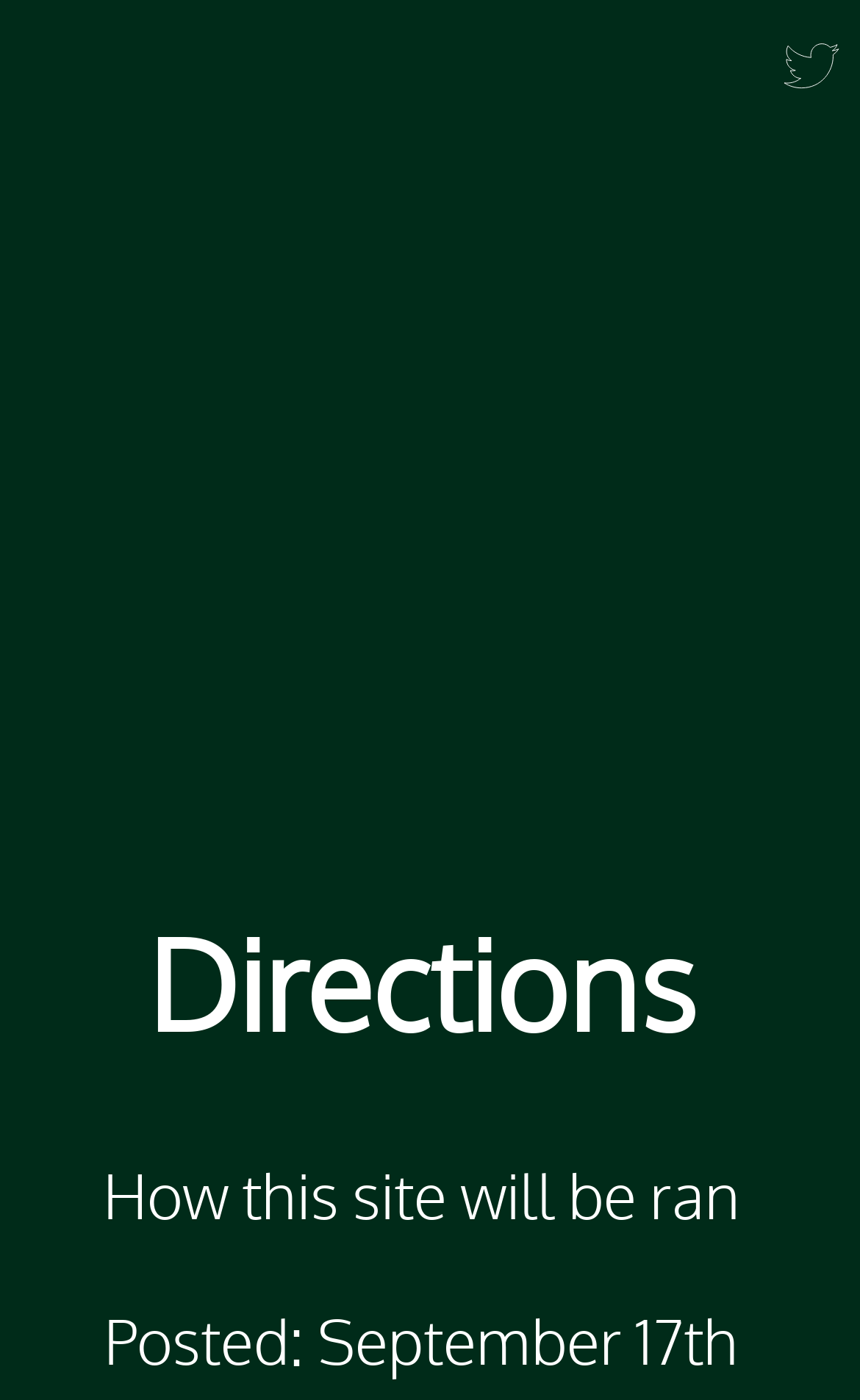What is the function of the top-right button?
Use the screenshot to answer the question with a single word or phrase.

Tweet this!